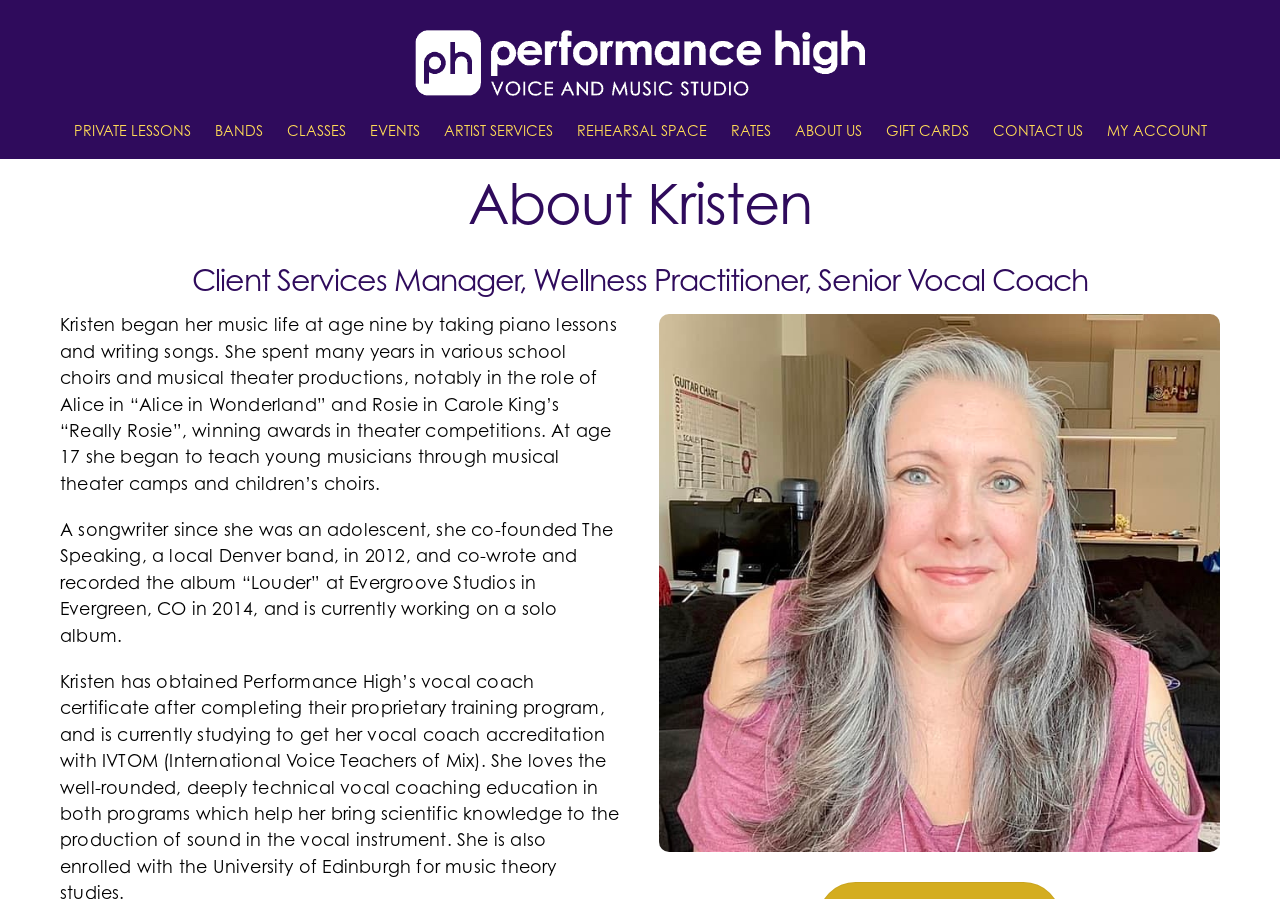What is Kristen's music background?
Use the information from the image to give a detailed answer to the question.

According to the webpage, Kristen began her music life at age nine by taking piano lessons and writing songs, and she spent many years in various school choirs and musical theater productions.